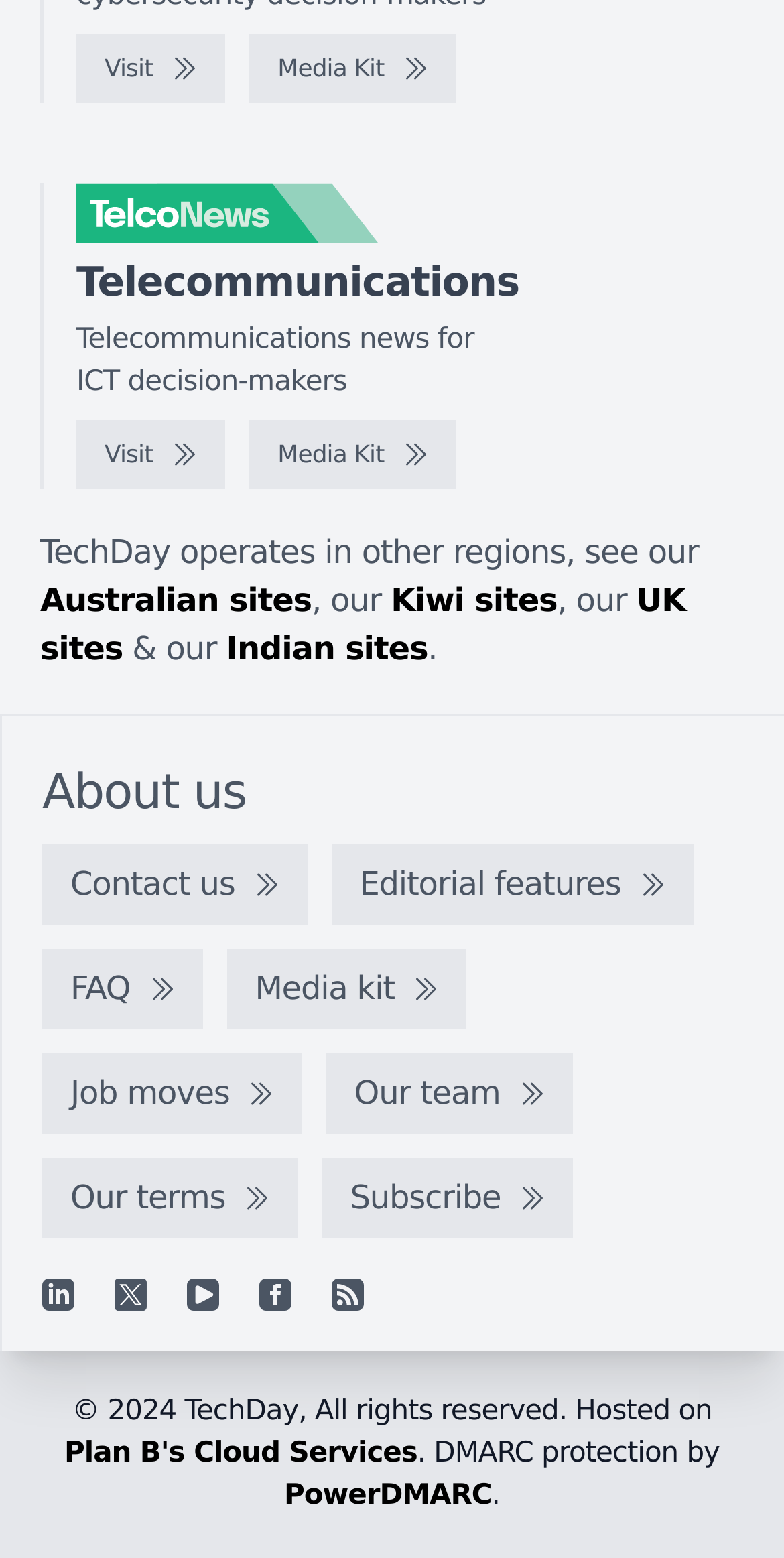How many social media links are there?
Refer to the image and give a detailed answer to the question.

There are five social media links at the bottom of the webpage, which are Linkedin, X, YouTube, Facebook, and RSS feed.